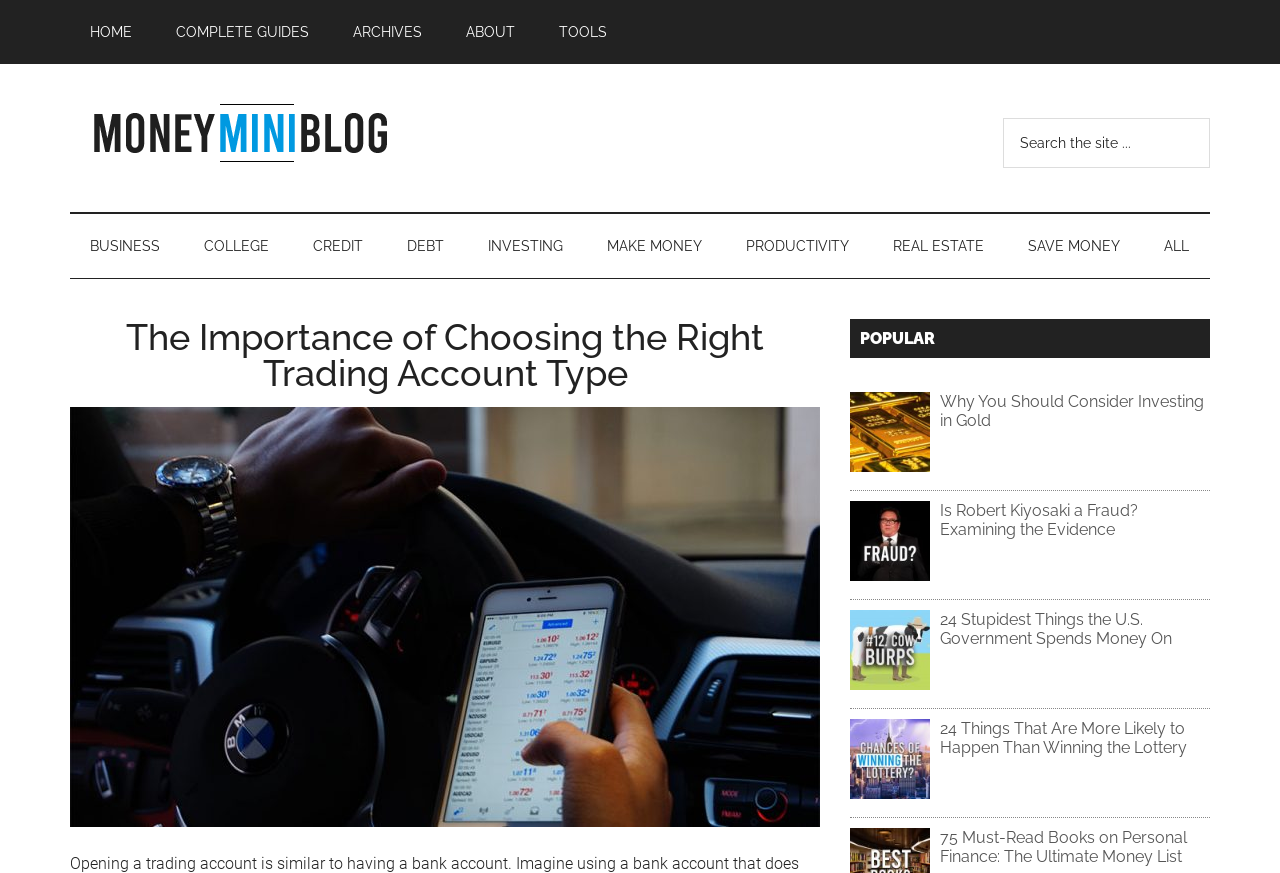Please identify the bounding box coordinates for the region that you need to click to follow this instruction: "Learn about the importance of choosing the right trading account type".

[0.055, 0.365, 0.641, 0.448]